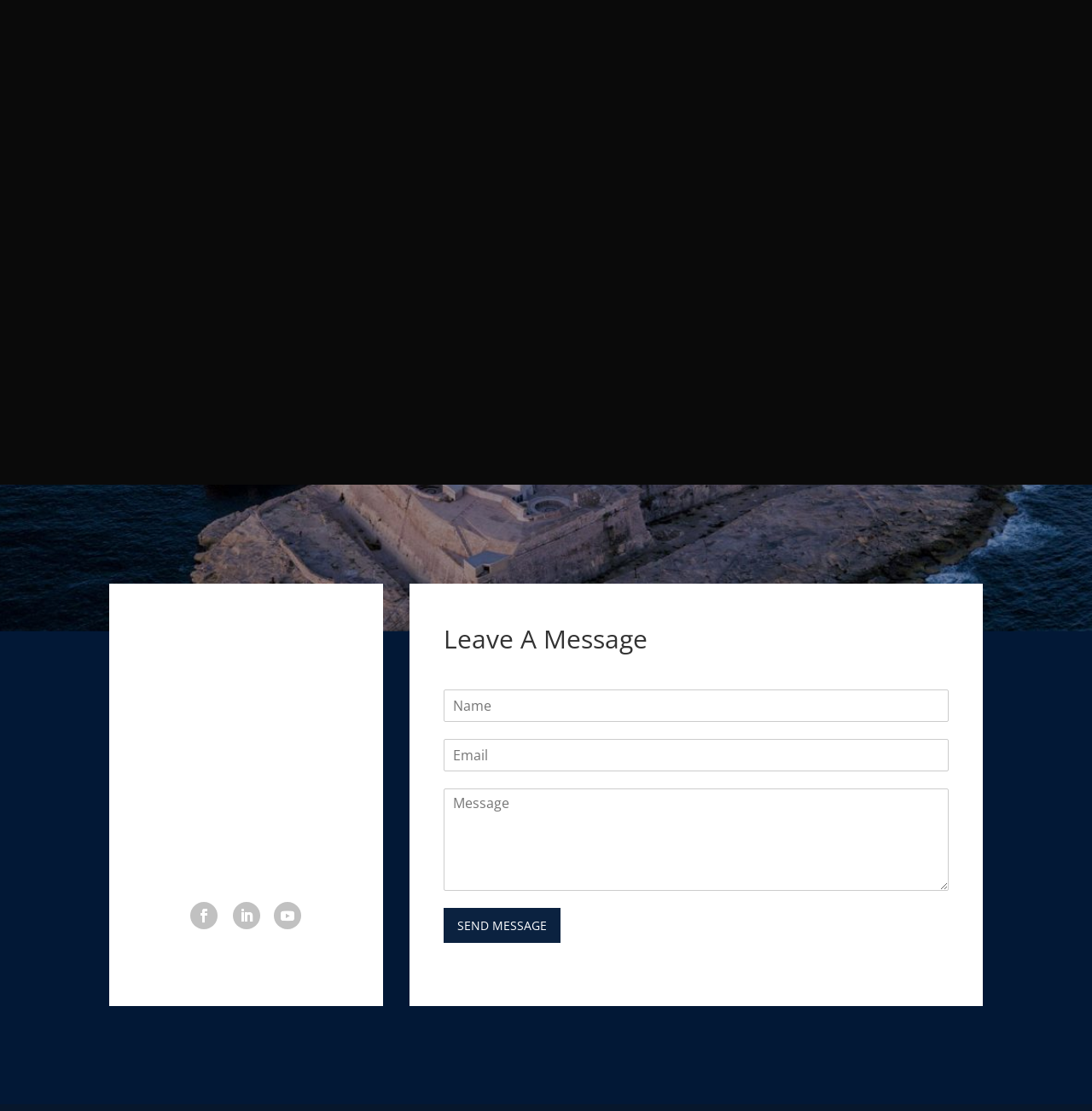Based on the description "name="et_pb_signup_firstname" placeholder="First Name"", find the bounding box of the specified UI element.

[0.311, 0.165, 0.689, 0.204]